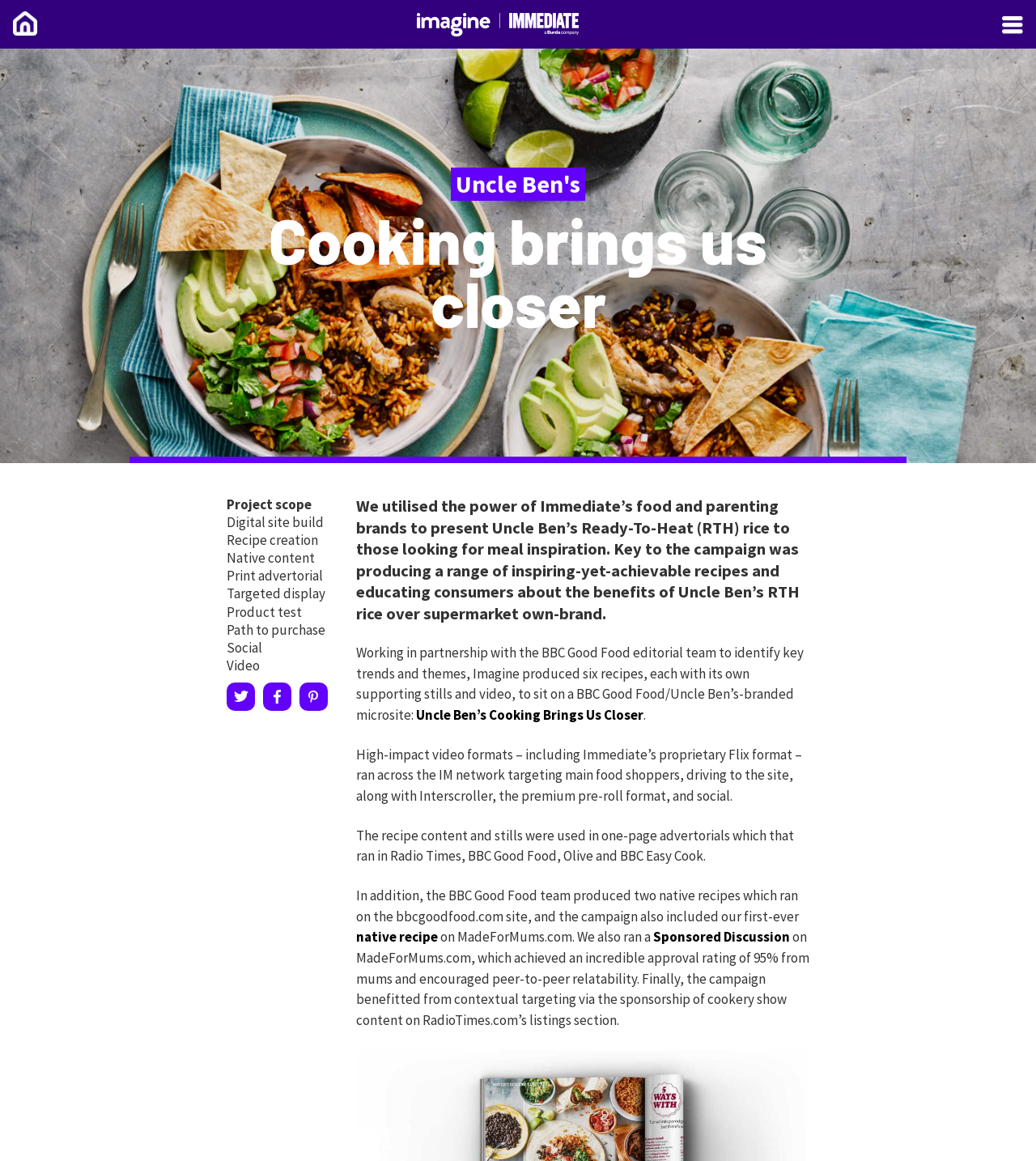Identify the bounding box for the UI element specified in this description: "Sponsored Discussion". The coordinates must be four float numbers between 0 and 1, formatted as [left, top, right, bottom].

[0.63, 0.799, 0.762, 0.815]